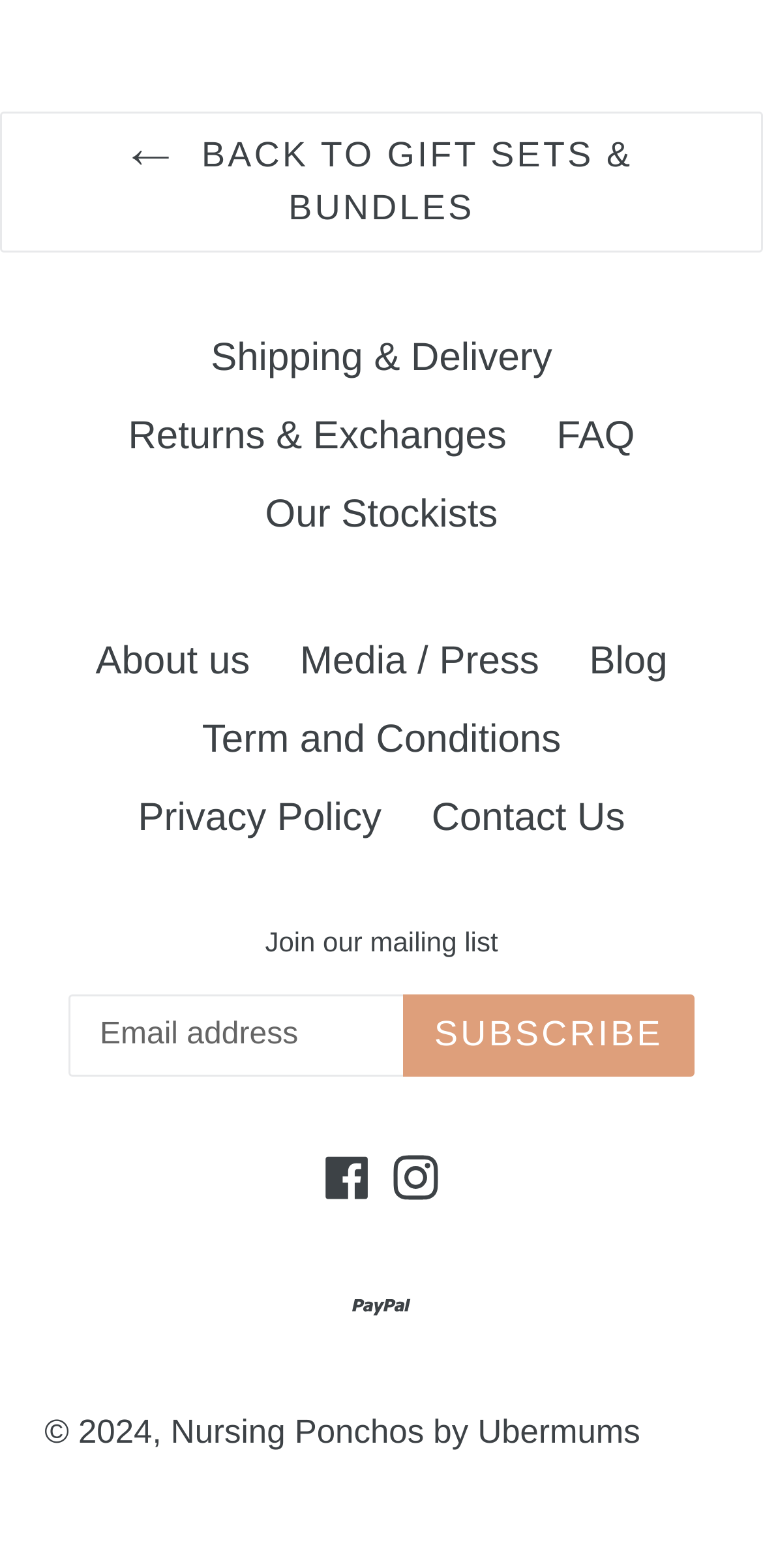Please answer the following question using a single word or phrase: What is the first link on the webpage?

BACK TO GIFT SETS & BUNDLES